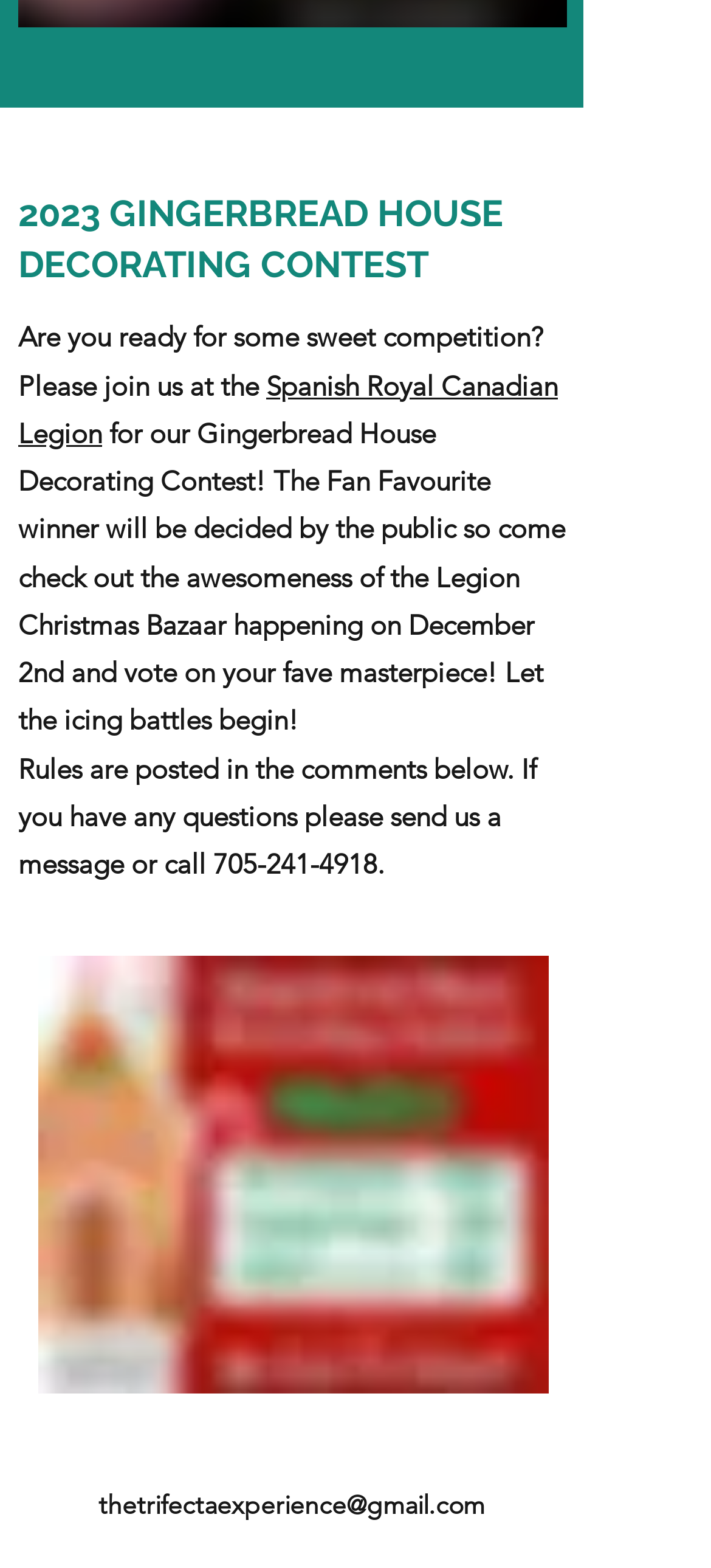From the element description parent_node: MENU, predict the bounding box coordinates of the UI element. The coordinates must be specified in the format (top-left x, top-left y, bottom-right x, bottom-right y) and should be within the 0 to 1 range.

None